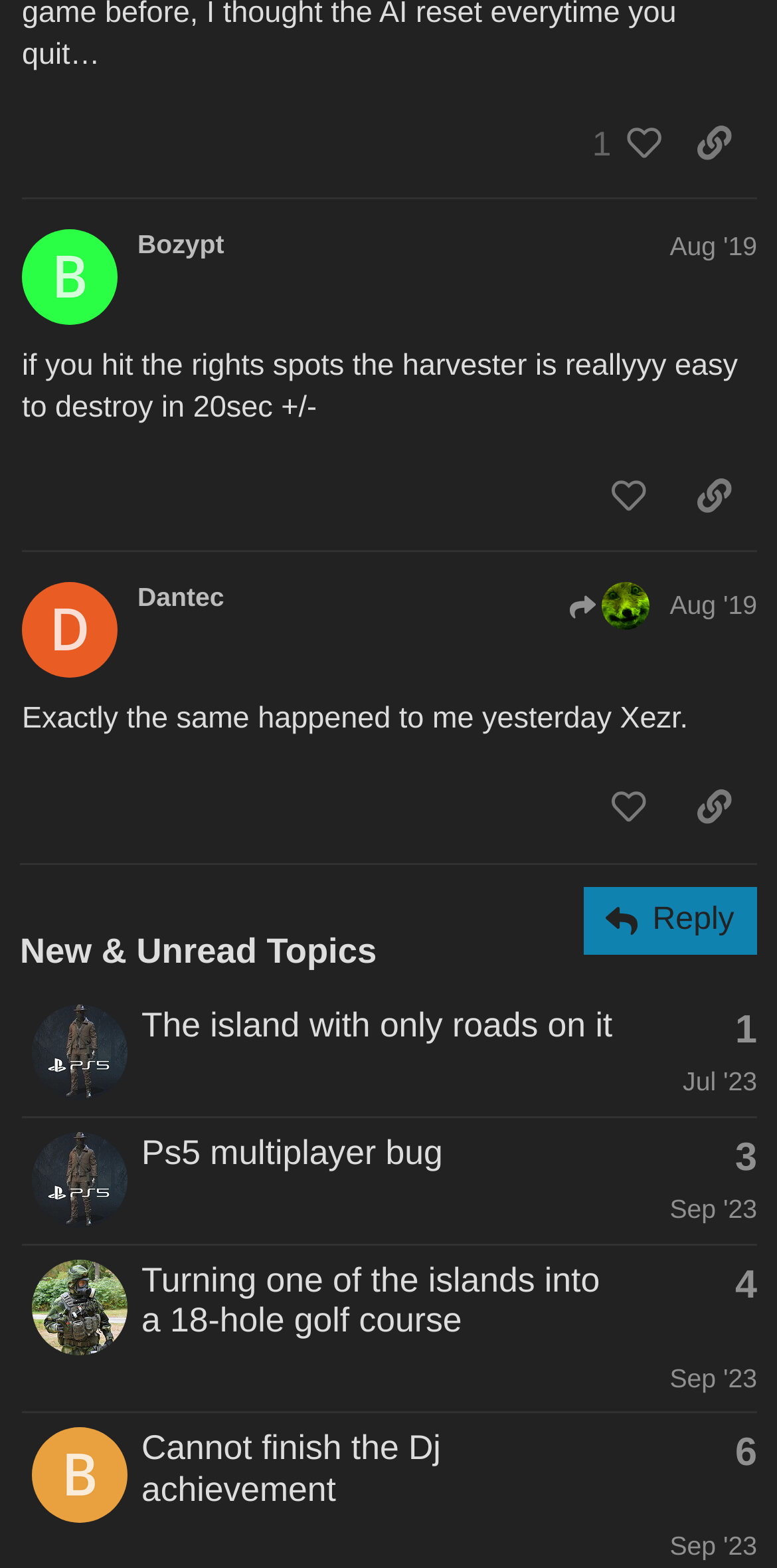Provide the bounding box coordinates of the section that needs to be clicked to accomplish the following instruction: "View a topic with 3 replies."

[0.946, 0.727, 0.974, 0.752]